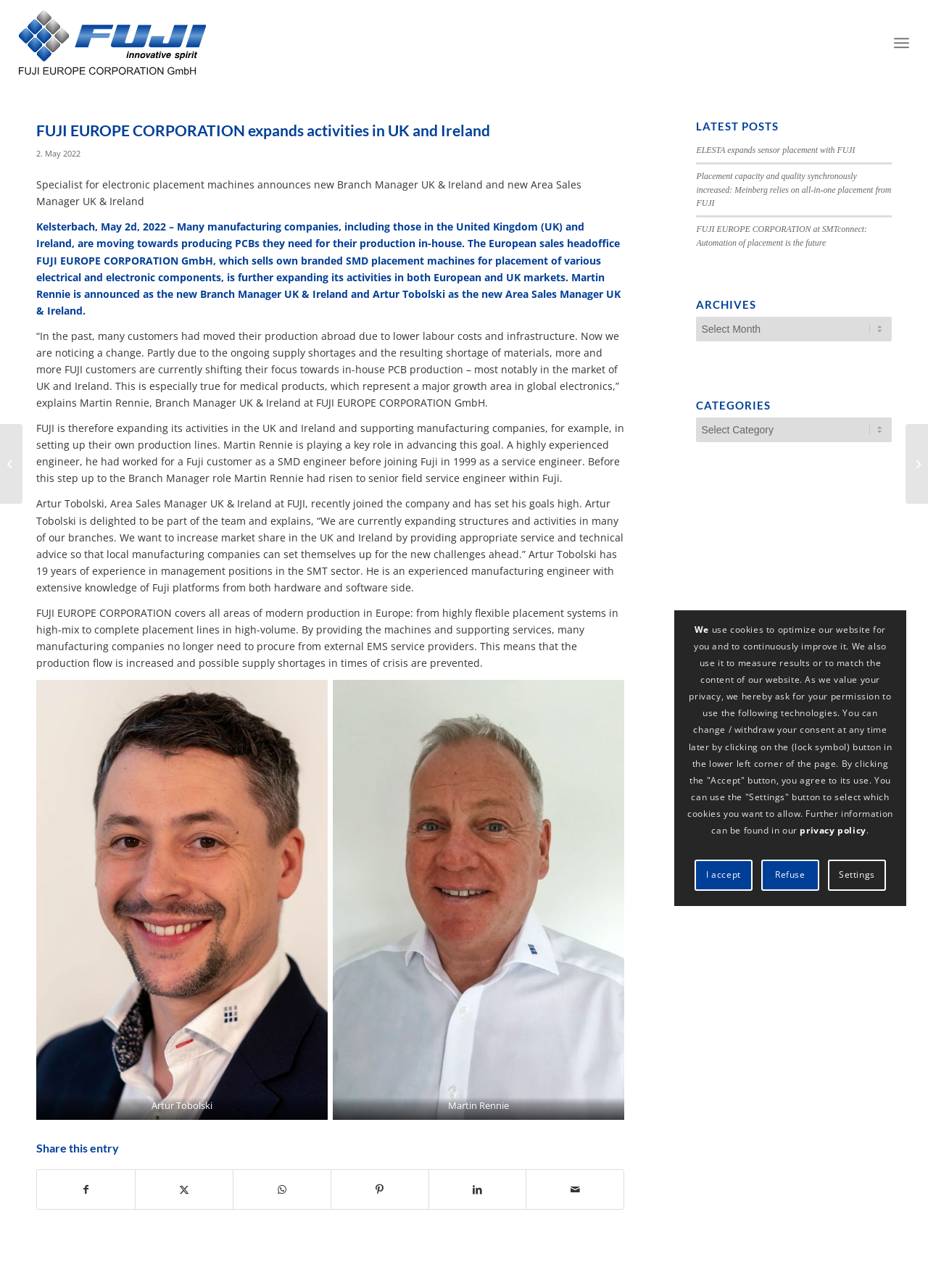Locate the bounding box coordinates of the clickable region to complete the following instruction: "Click the menu."

[0.964, 0.013, 0.98, 0.053]